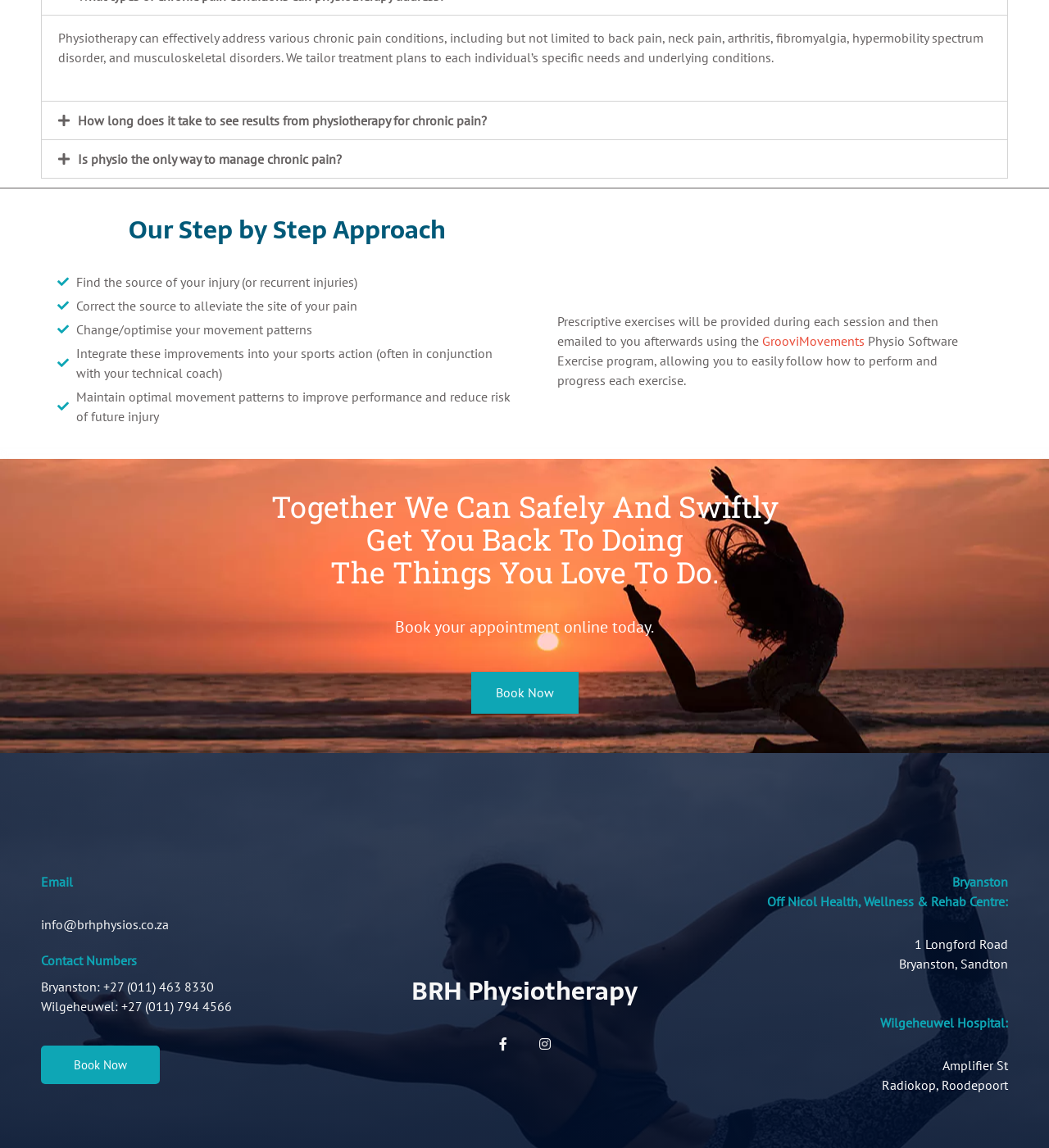Highlight the bounding box of the UI element that corresponds to this description: "Instagram".

[0.507, 0.898, 0.532, 0.921]